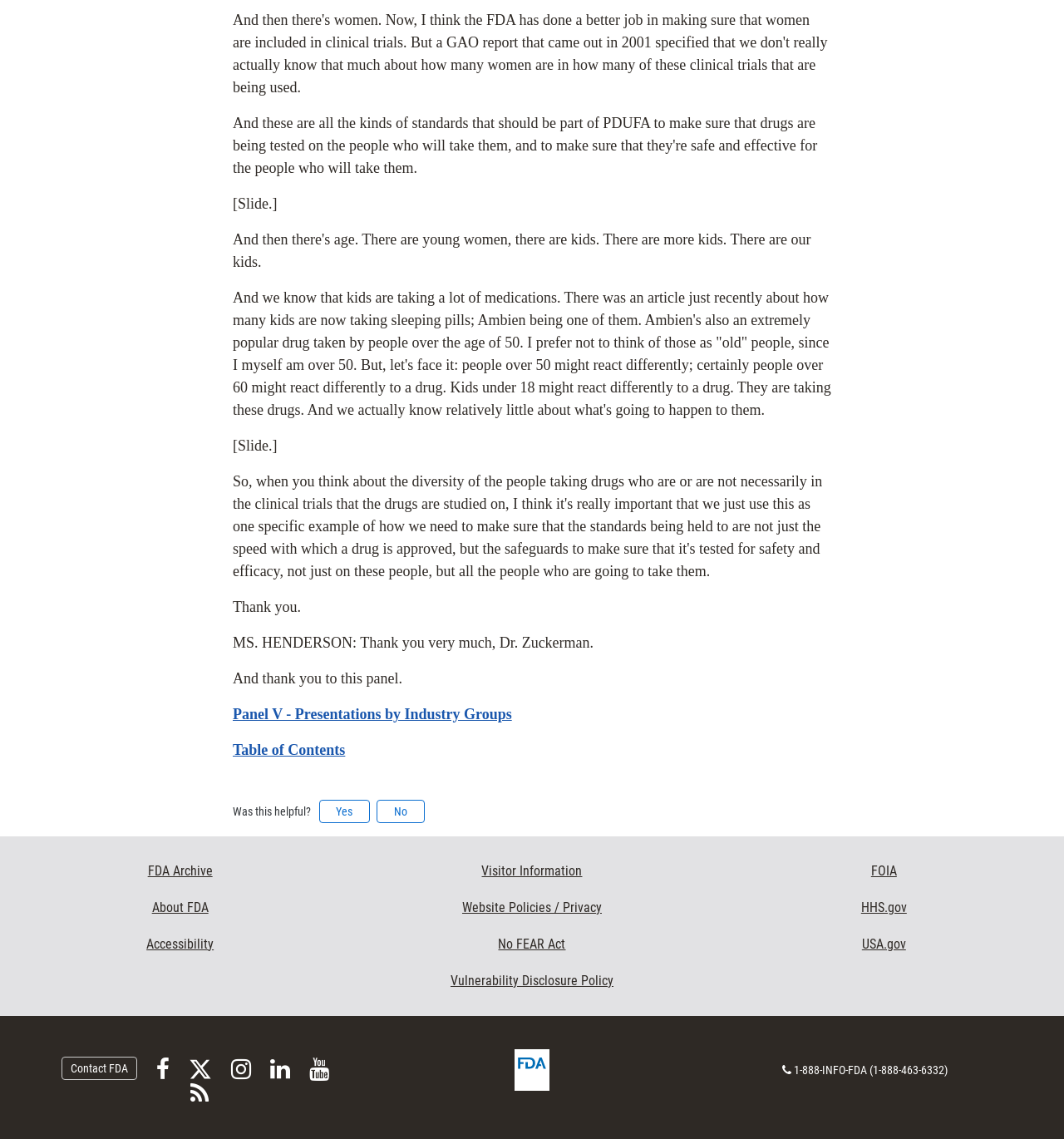Provide a thorough and detailed response to the question by examining the image: 
What is the topic of Panel V?

The topic of Panel V is identified by the link 'Panel V - Presentations by Industry Groups' which suggests that Panel V is related to presentations by industry groups.